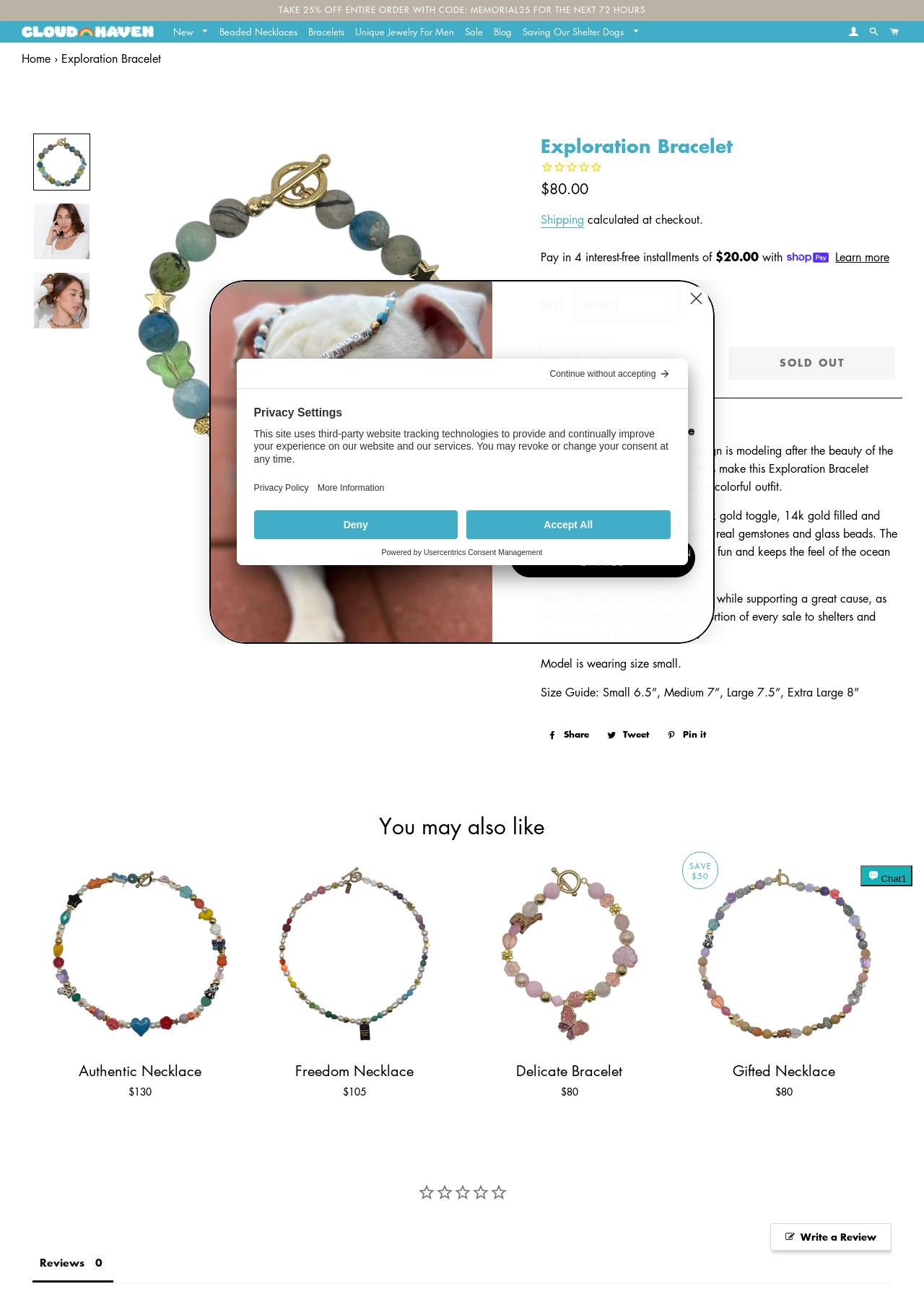Could you please study the image and provide a detailed answer to the question:
What is the size of the bracelet worn by the model?

The size of the bracelet worn by the model can be found in the product description, where it is mentioned that 'Model is wearing size small'.